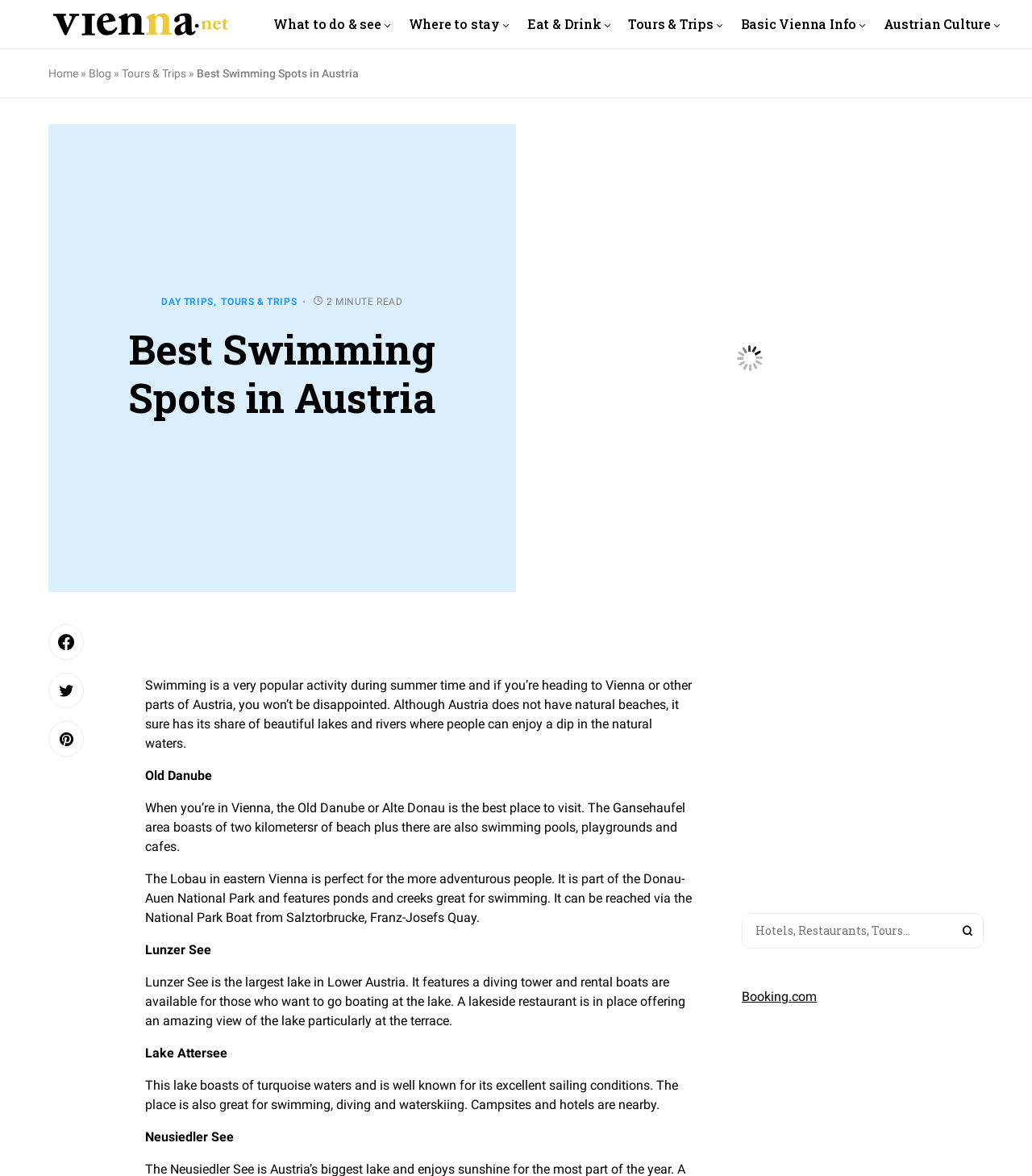Please analyze the image and provide a thorough answer to the question:
What is the name of the quay mentioned in the article?

The article mentions that The Lobau can be reached via the National Park Boat from Salztorbrucke, Franz-Josefs Quay.